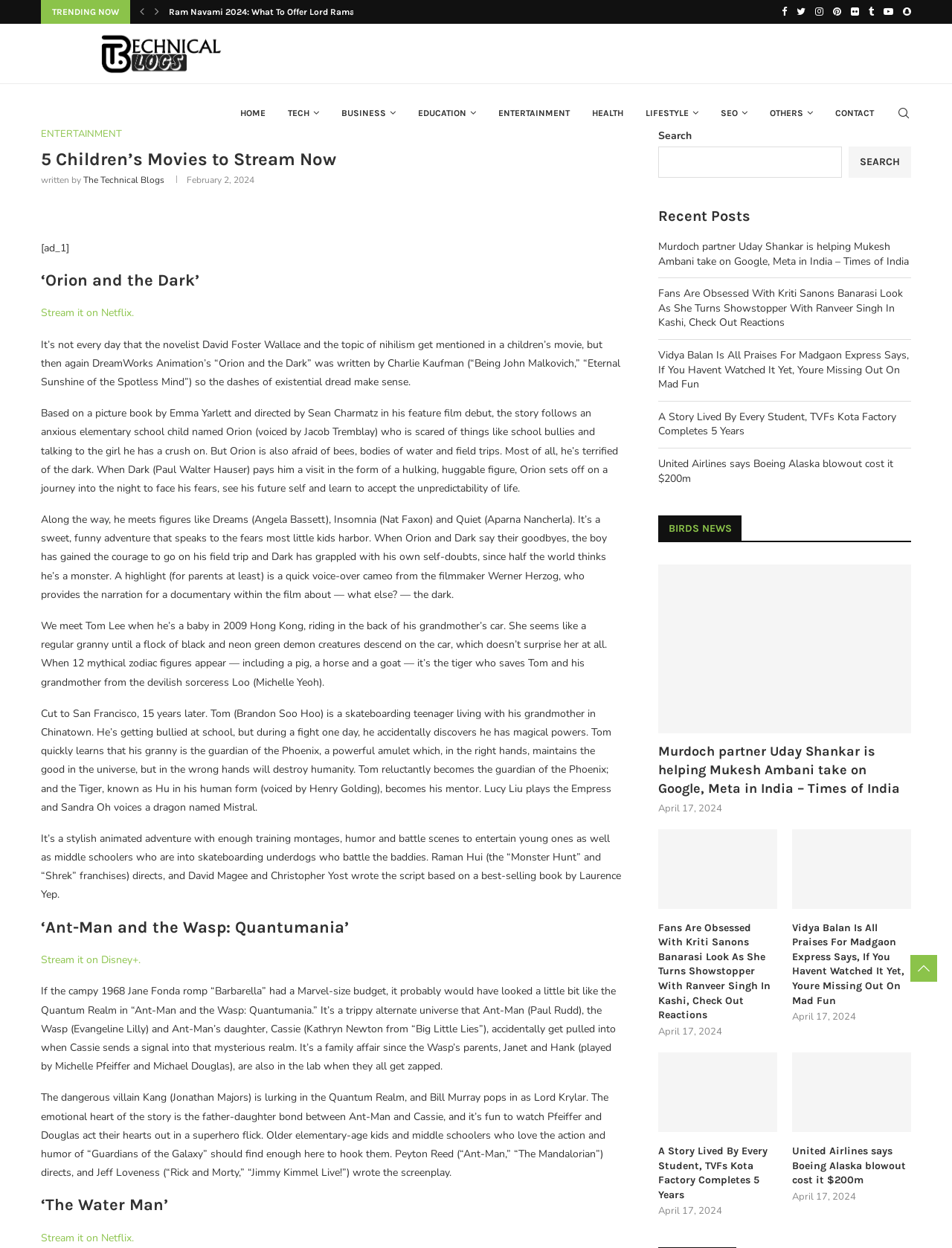Highlight the bounding box coordinates of the element that should be clicked to carry out the following instruction: "Click on the 'Previous' link". The coordinates must be given as four float numbers ranging from 0 to 1, i.e., [left, top, right, bottom].

[0.143, 0.0, 0.155, 0.019]